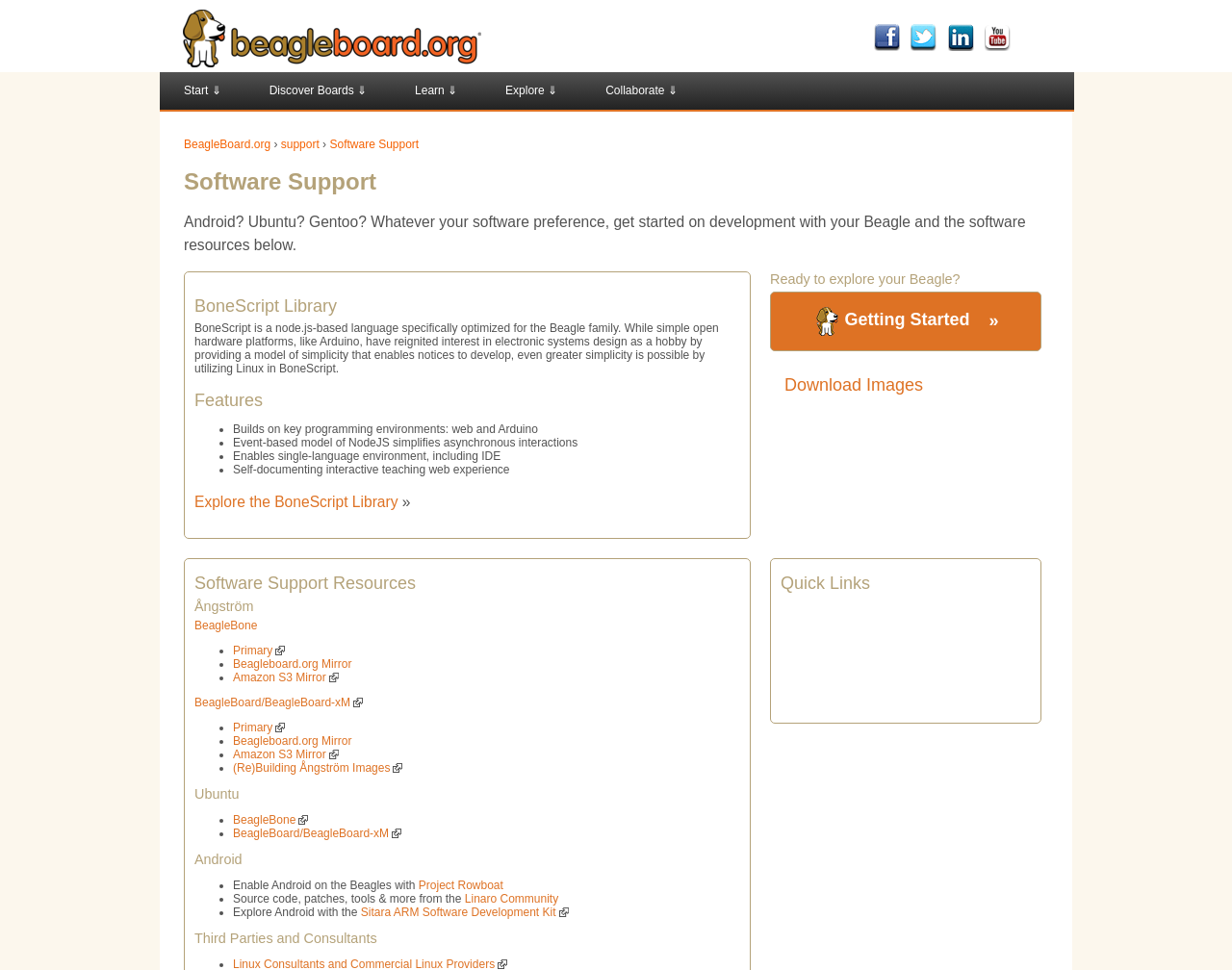Identify the bounding box for the UI element specified in this description: "Amazon S3 Mirror". The coordinates must be four float numbers between 0 and 1, formatted as [left, top, right, bottom].

[0.189, 0.692, 0.275, 0.706]